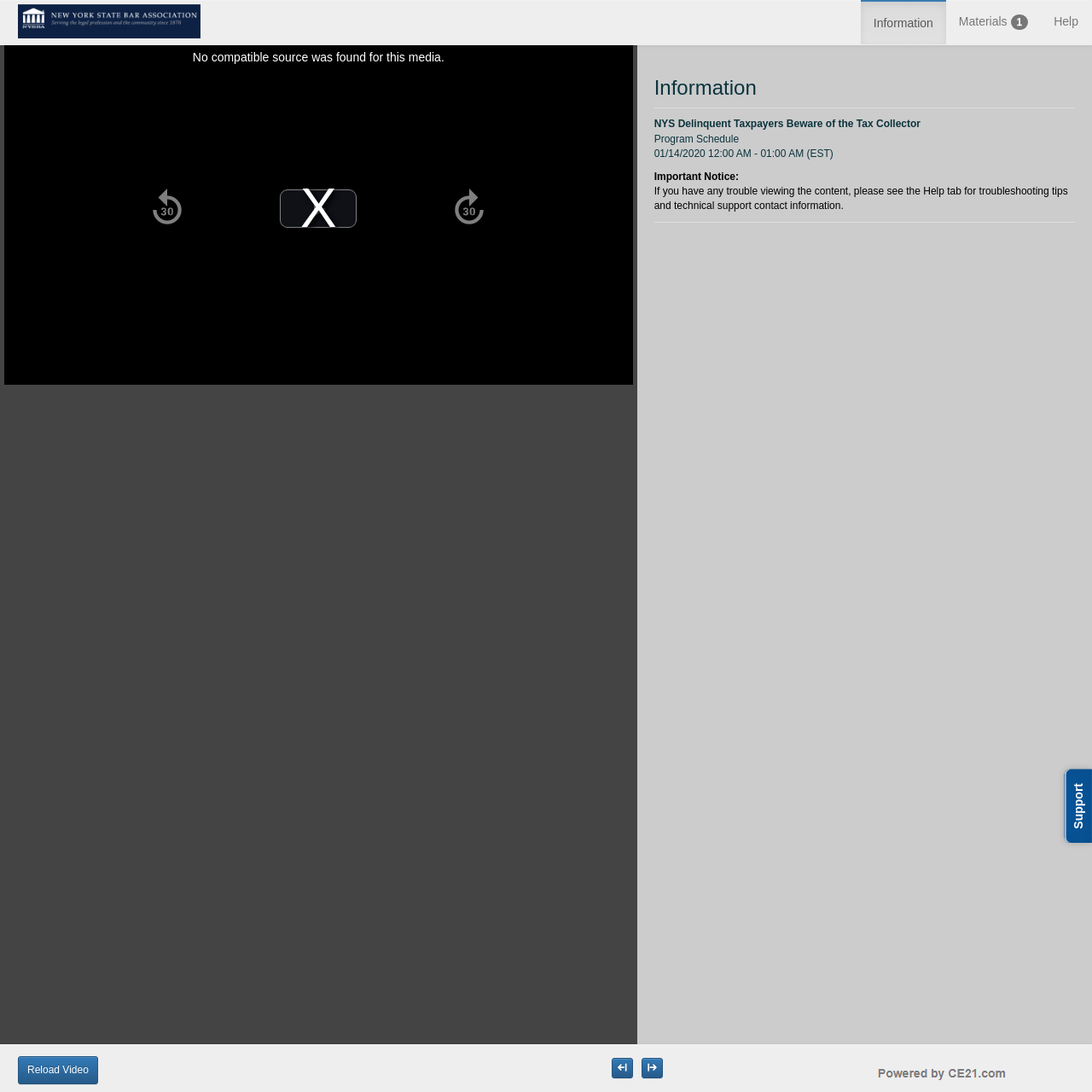Respond to the following question with a brief word or phrase:
What is the title of the video?

Not specified